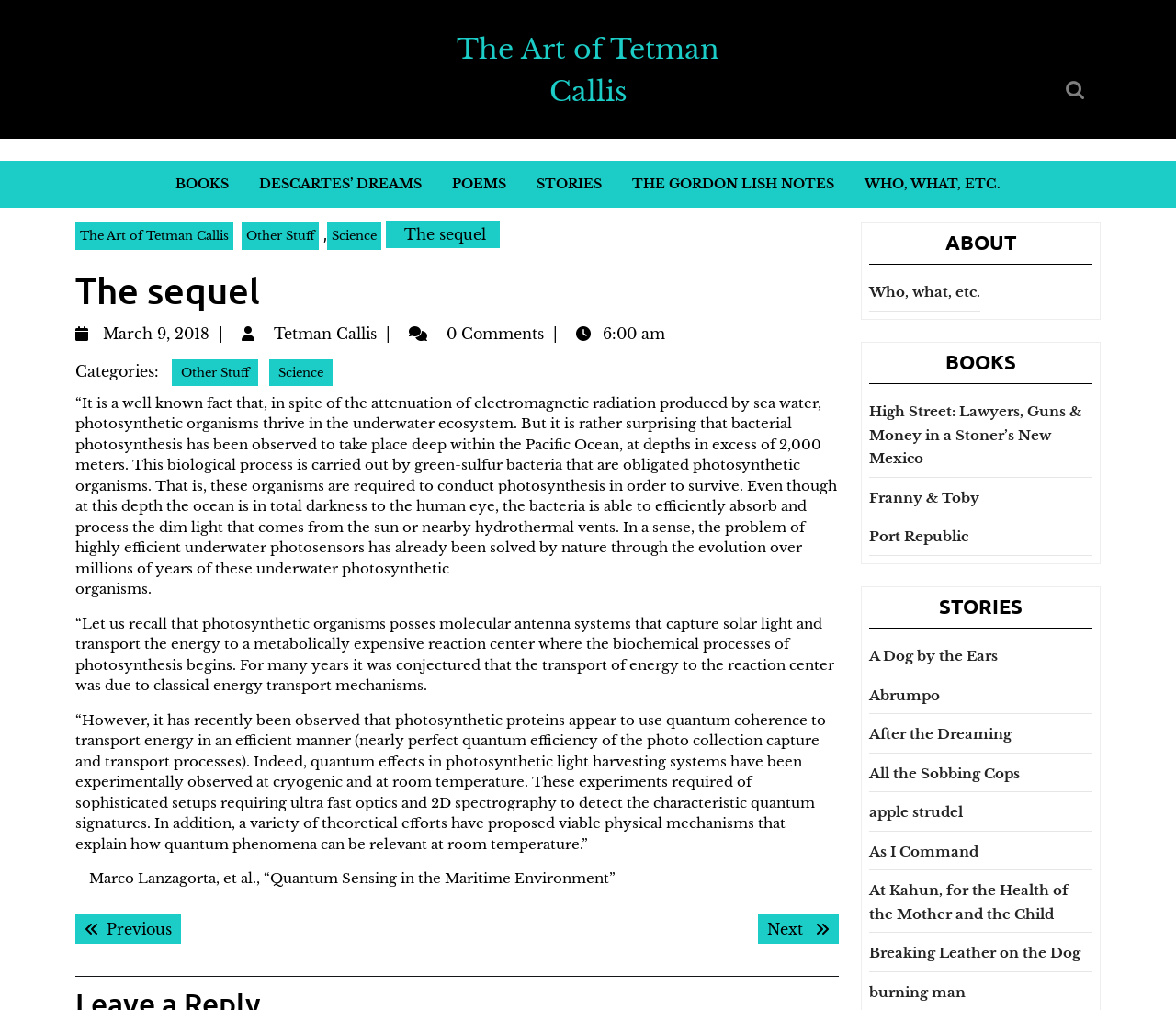Using the provided description: "parent_node: Search for: value="Search"", find the bounding box coordinates of the corresponding UI element. The output should be four float numbers between 0 and 1, in the format [left, top, right, bottom].

[0.897, 0.069, 0.936, 0.109]